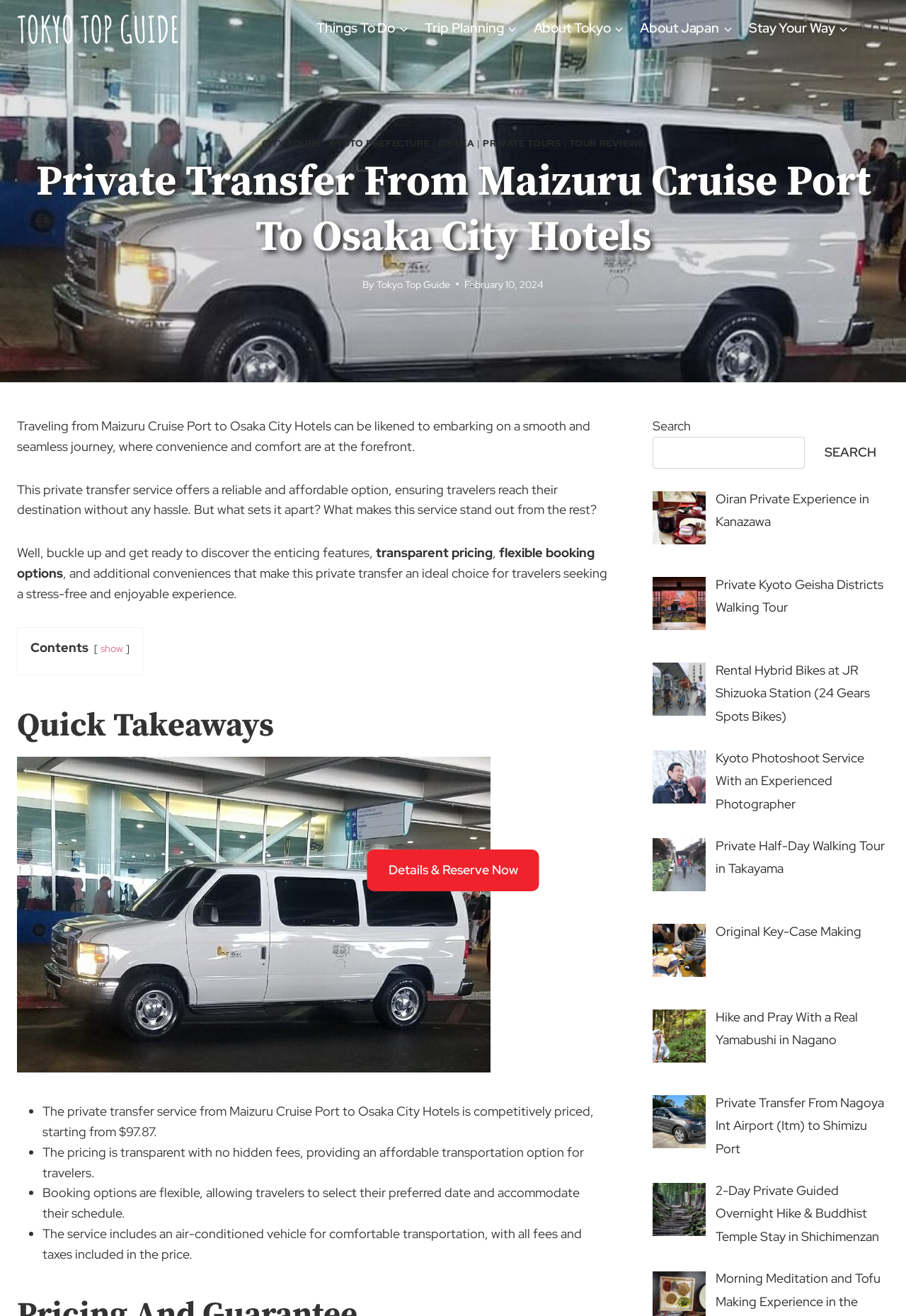Please use the details from the image to answer the following question comprehensively:
What is the name of the company providing the private transfer service?

I found the answer by looking at the link element with the text 'Tokyo Top Guide' which is located near the top of the webpage and appears to be the company providing the private transfer service.